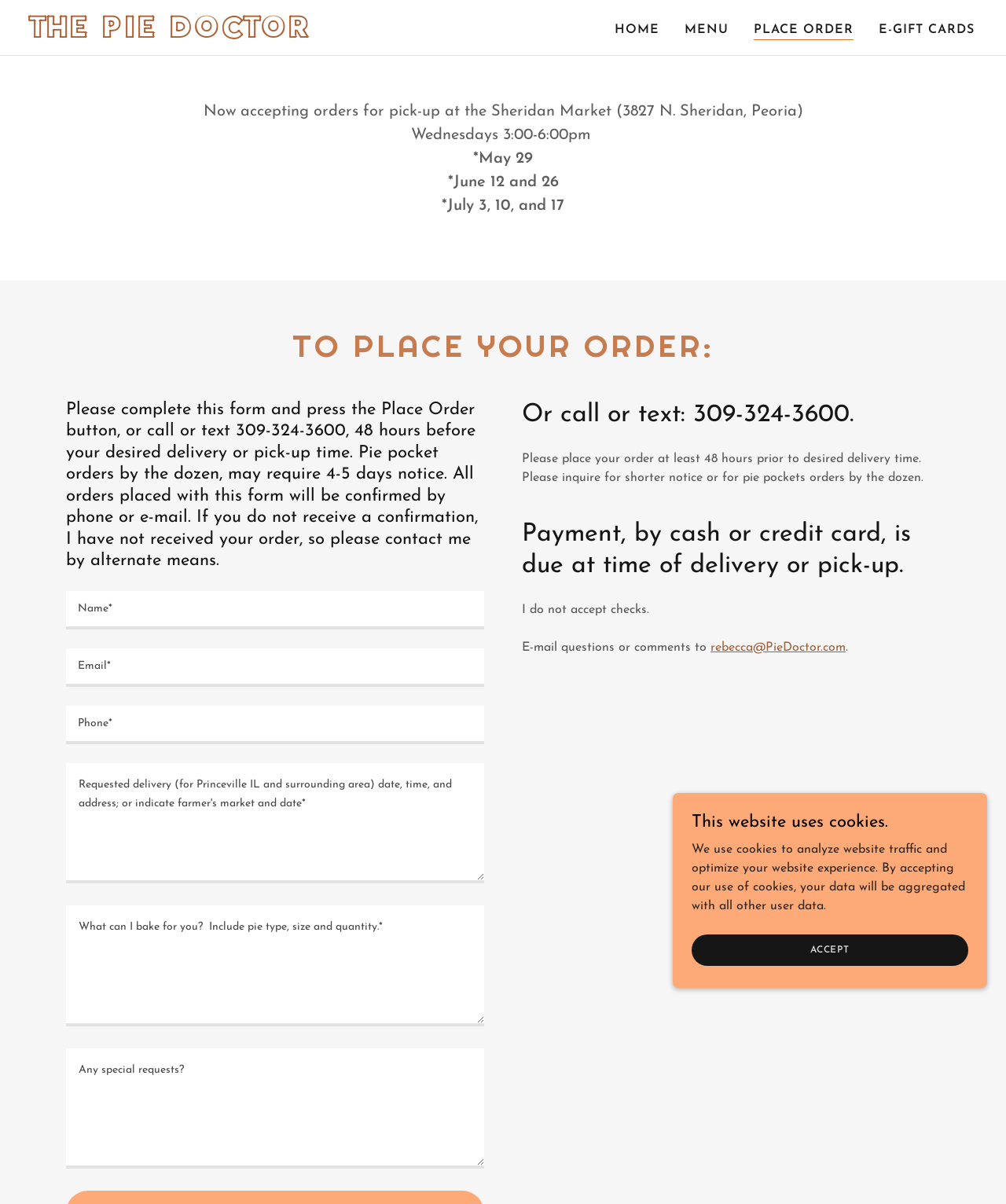Based on the image, please respond to the question with as much detail as possible:
What is the minimum notice required for pie orders?

I found the minimum notice required by looking at the static text element with the text 'Please place your order at least 48 hours prior to desired delivery time.' which is a separate section from the order form, indicating that it is a requirement for placing an order.